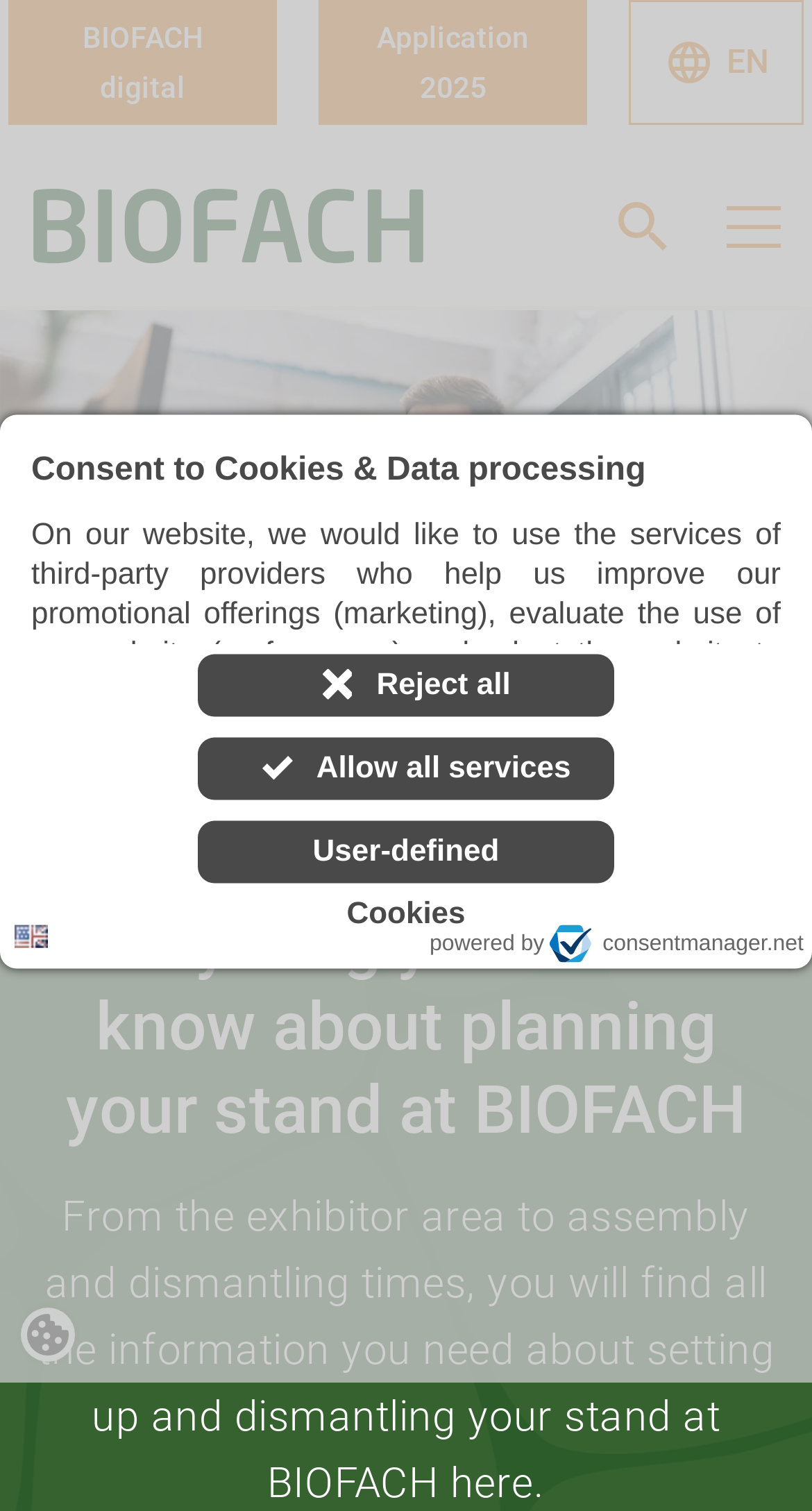Determine the coordinates of the bounding box that should be clicked to complete the instruction: "Click the 'Plan your stand' link". The coordinates should be represented by four float numbers between 0 and 1: [left, top, right, bottom].

[0.038, 0.616, 0.326, 0.681]